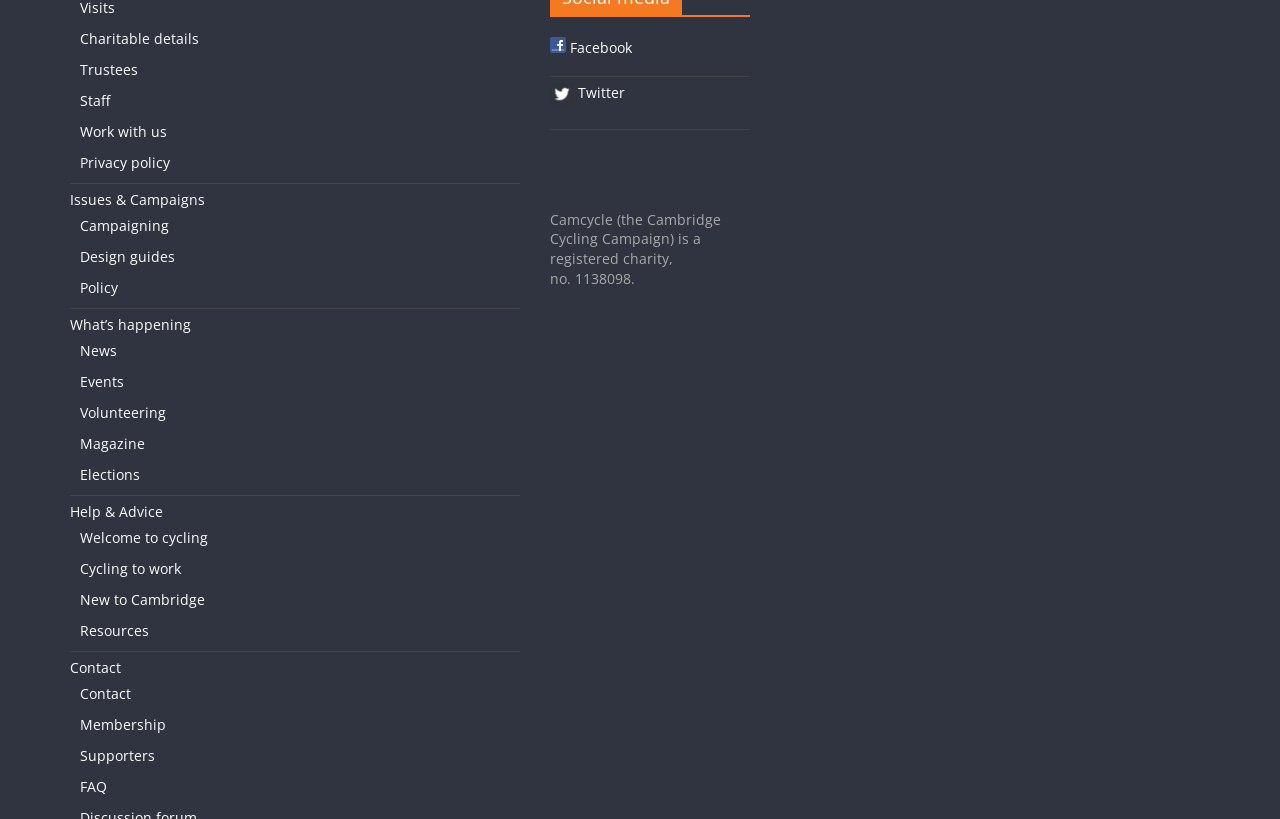Answer the question with a single word or phrase: 
What is the topic of the webpage?

Cycling